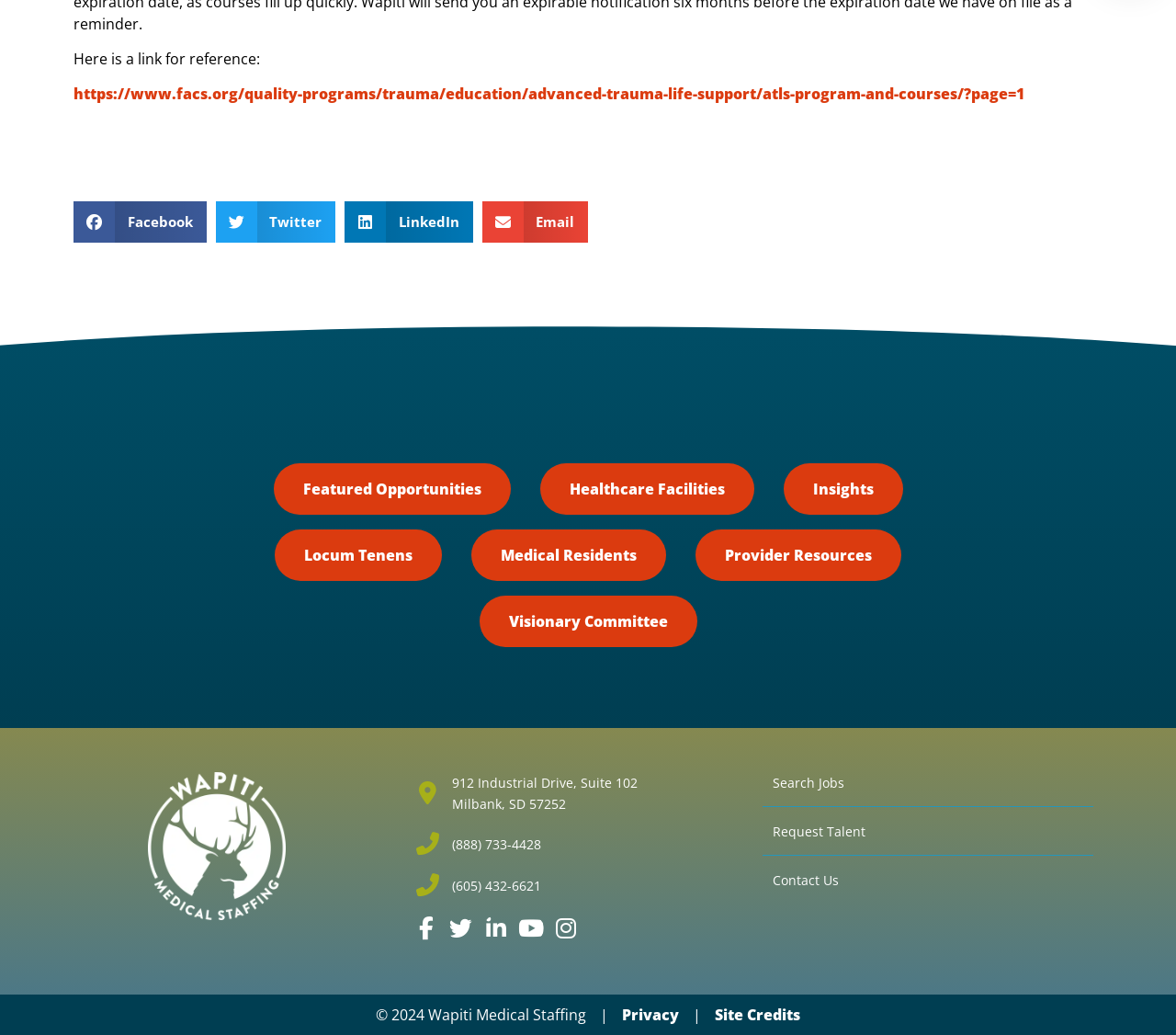Identify the bounding box coordinates of the area you need to click to perform the following instruction: "Follow Wapiti Medical Staffing on Facebook".

[0.352, 0.885, 0.373, 0.91]